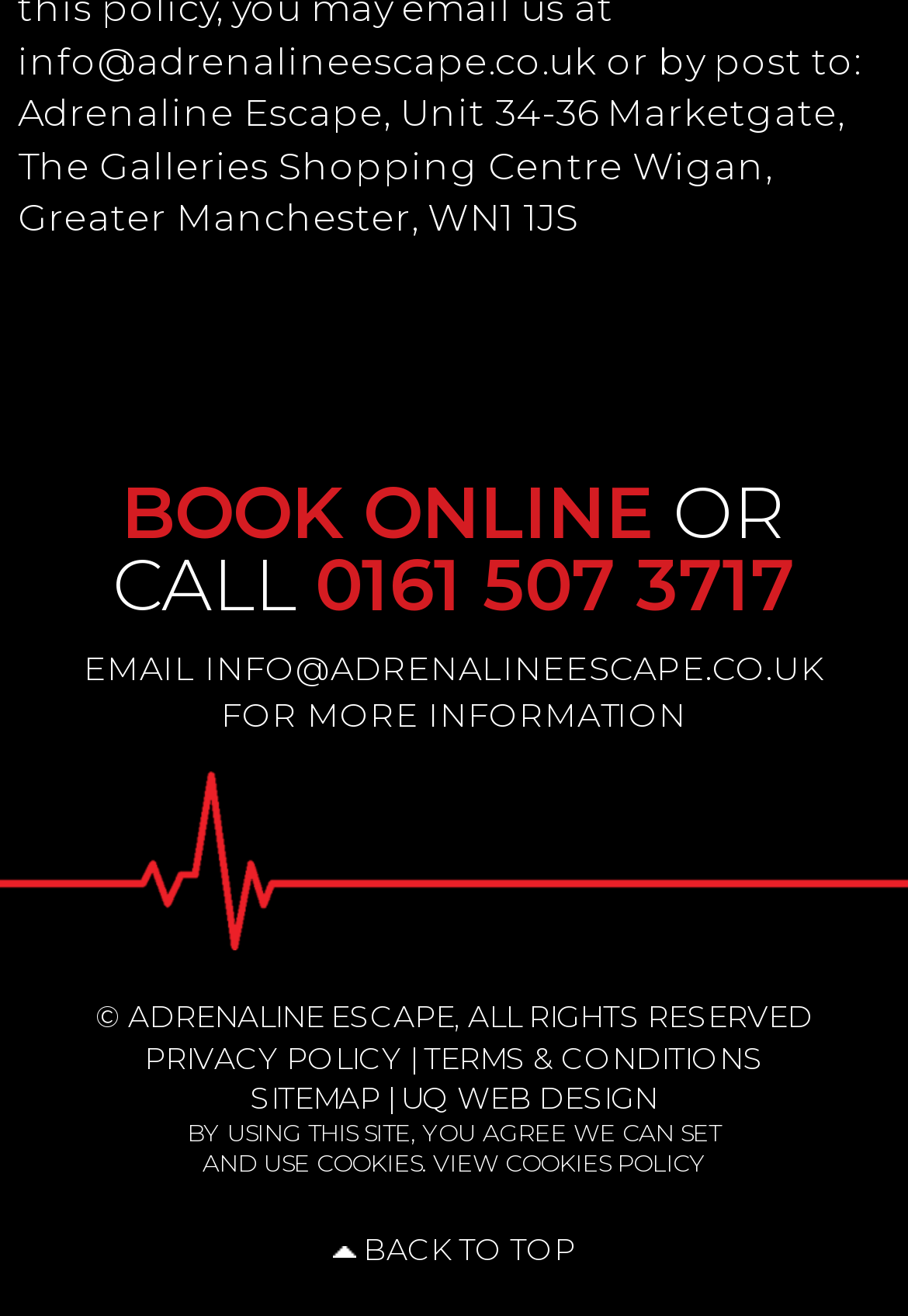Show the bounding box coordinates for the element that needs to be clicked to execute the following instruction: "Go back to top". Provide the coordinates in the form of four float numbers between 0 and 1, i.e., [left, top, right, bottom].

[0.4, 0.936, 0.633, 0.962]